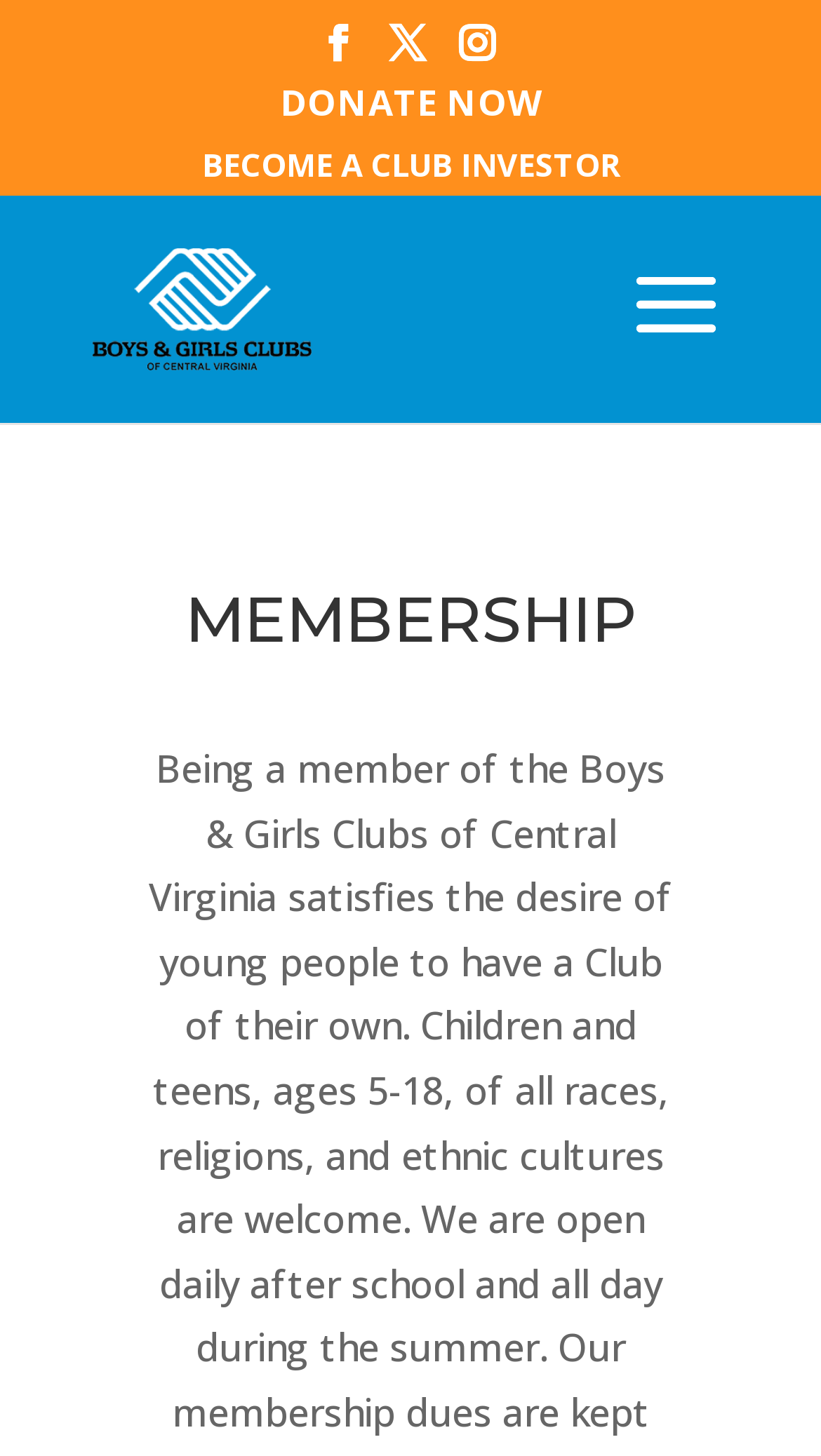Look at the image and answer the question in detail:
What is the purpose of the 'DONATE NOW' button?

The 'DONATE NOW' button is a prominent link on the webpage, suggesting that it is a call-to-action for visitors to make a donation to the Boys & Girls Clubs of Central Virginia. The button's location and design imply that it is an important feature of the webpage.